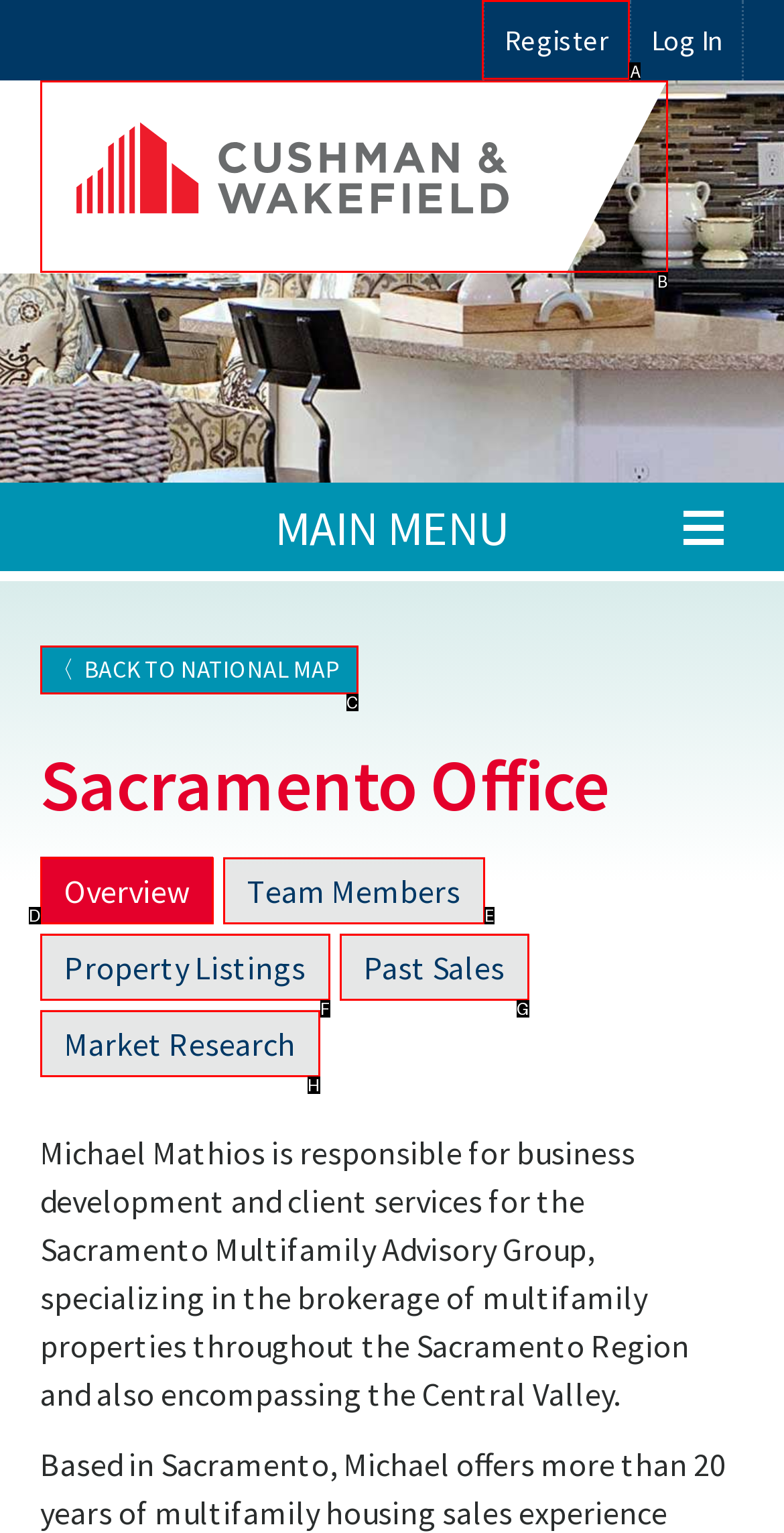Identify the correct UI element to click to follow this instruction: Click the Register link
Respond with the letter of the appropriate choice from the displayed options.

A